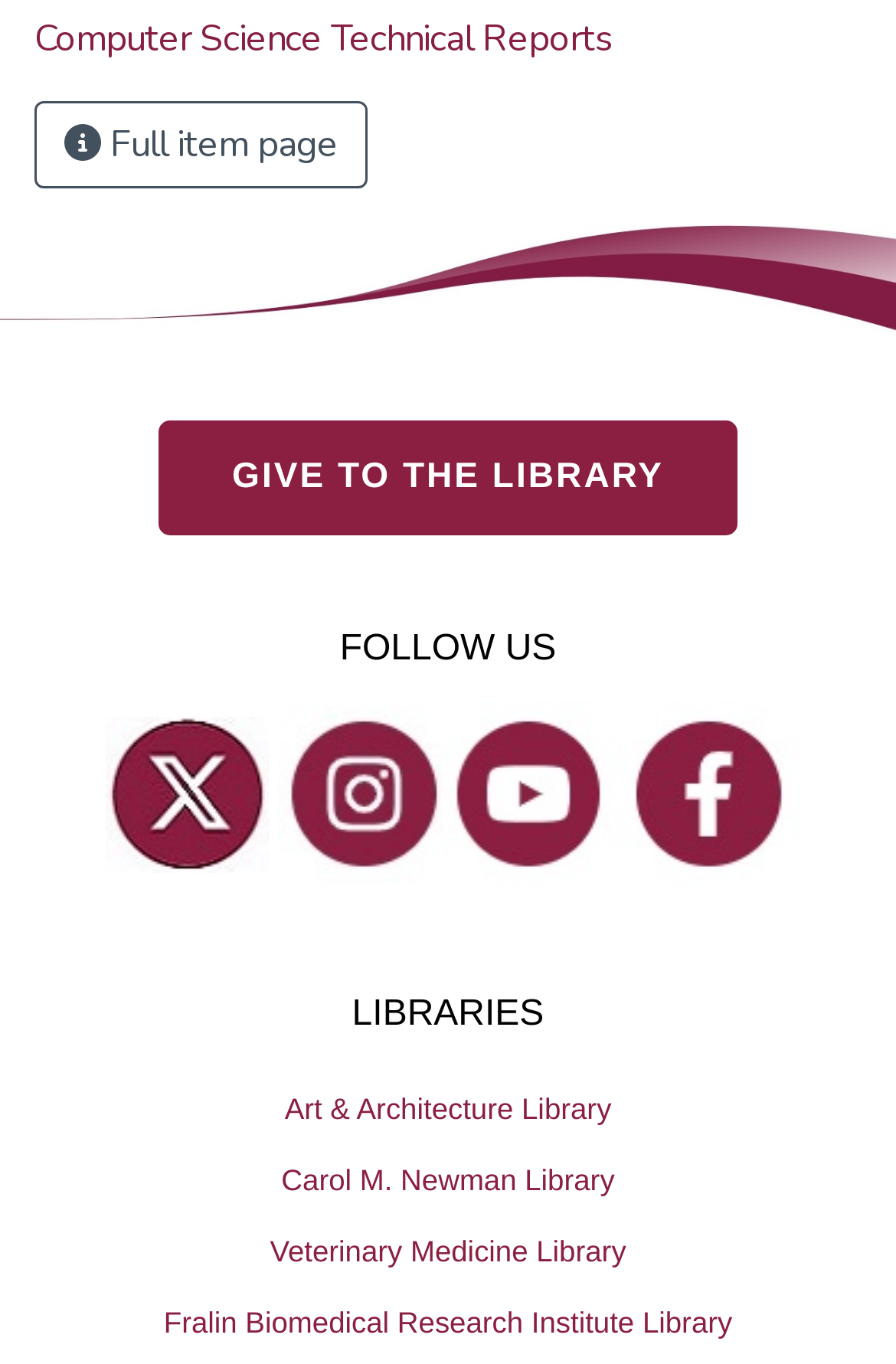Pinpoint the bounding box coordinates of the area that must be clicked to complete this instruction: "Go to Full item page".

[0.038, 0.074, 0.41, 0.138]